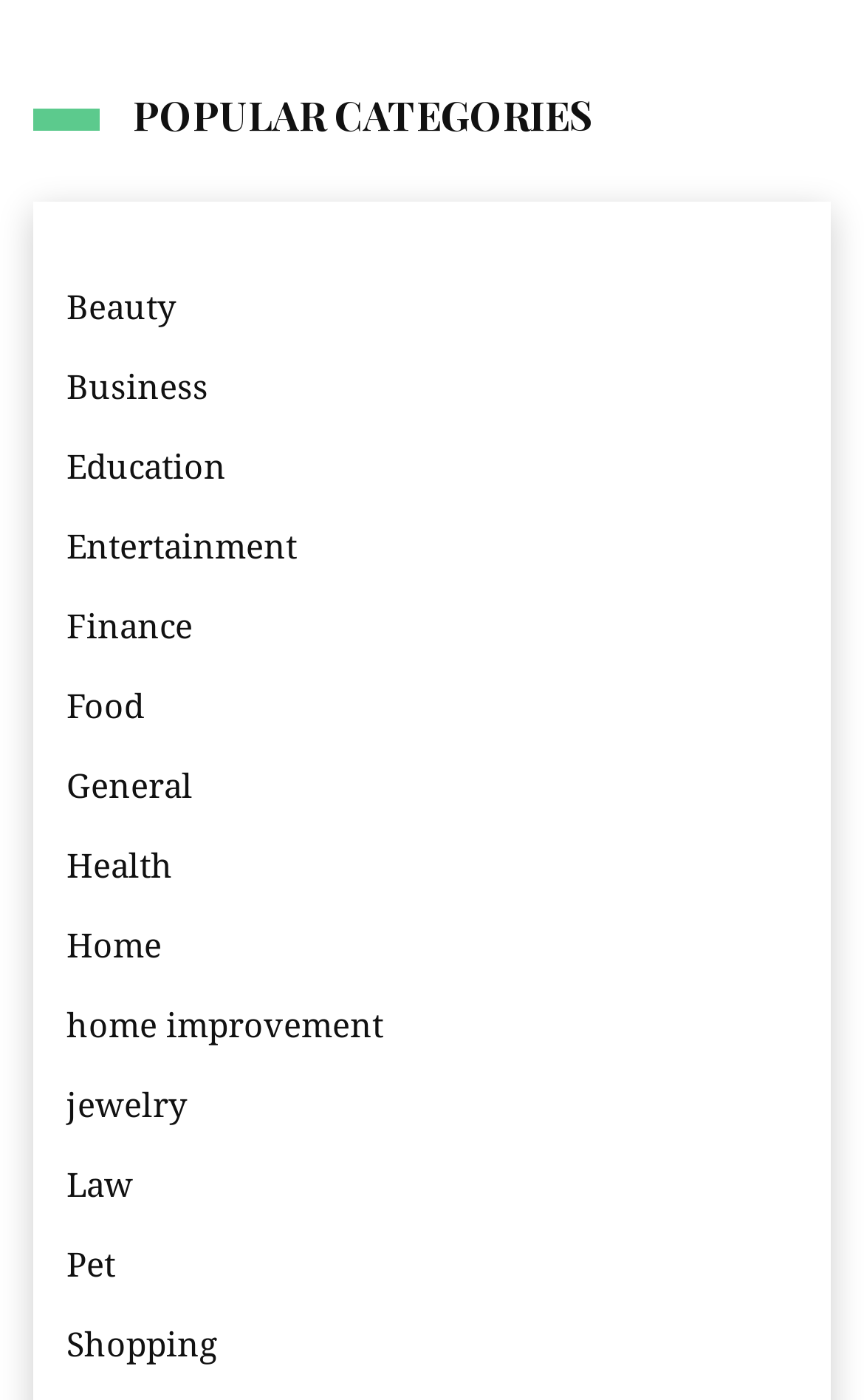How many categories are listed on the webpage?
Could you answer the question in a detailed manner, providing as much information as possible?

There are 18 categories listed on the webpage because there are 18 link elements with different category names, such as 'Beauty', 'Business', 'Education', and so on, which are listed under the 'POPULAR CATEGORIES' heading.